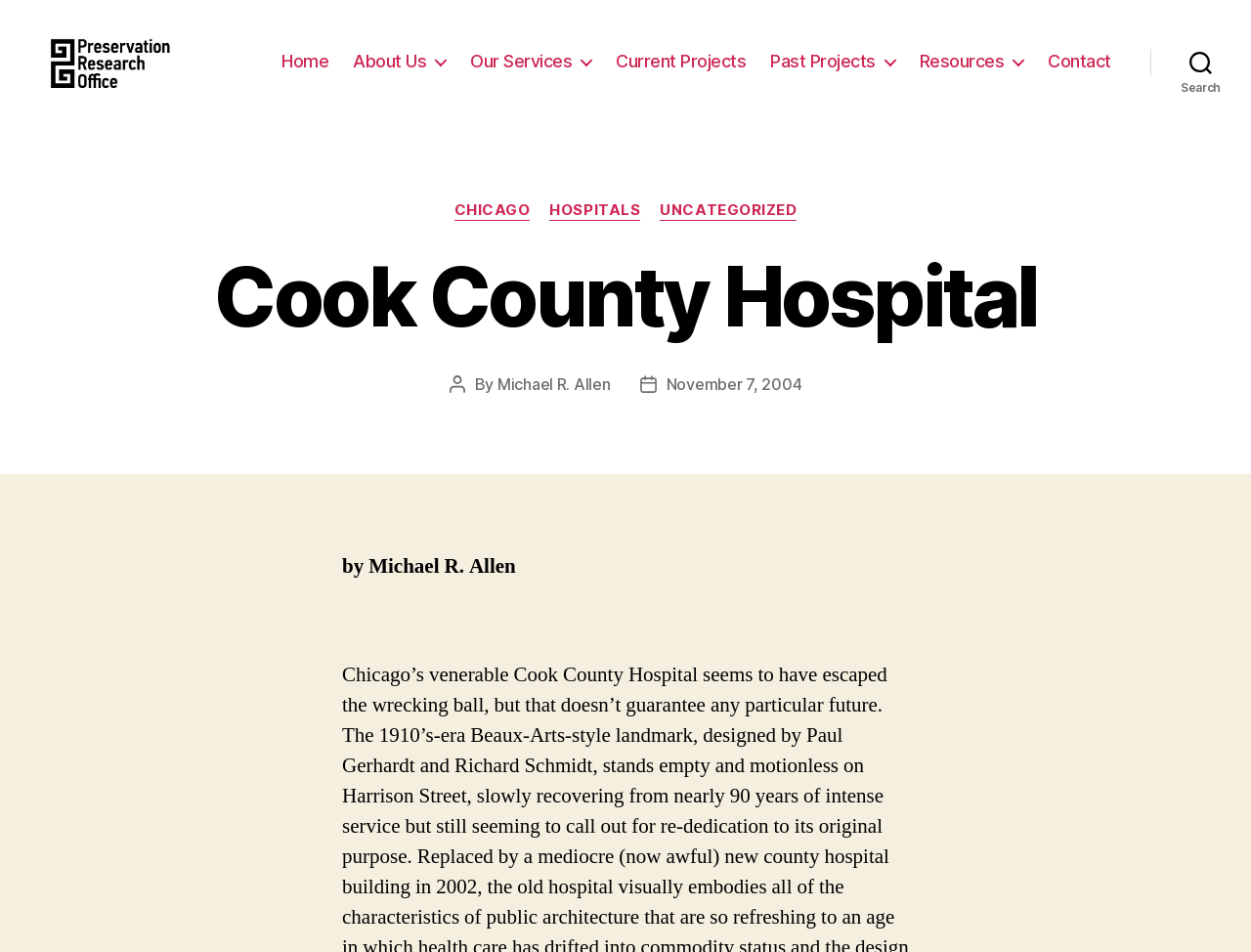Find the bounding box coordinates of the clickable area required to complete the following action: "view about us".

[0.282, 0.064, 0.357, 0.086]